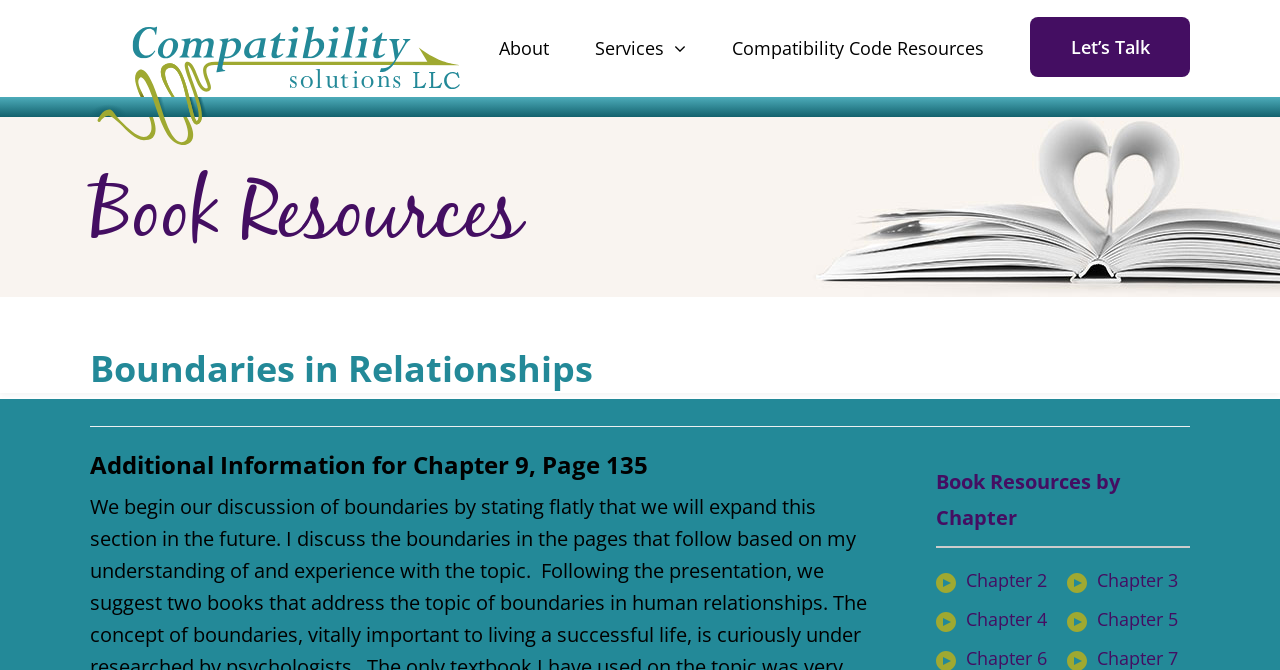What is the last chapter listed on the webpage?
Respond with a short answer, either a single word or a phrase, based on the image.

Chapter 7